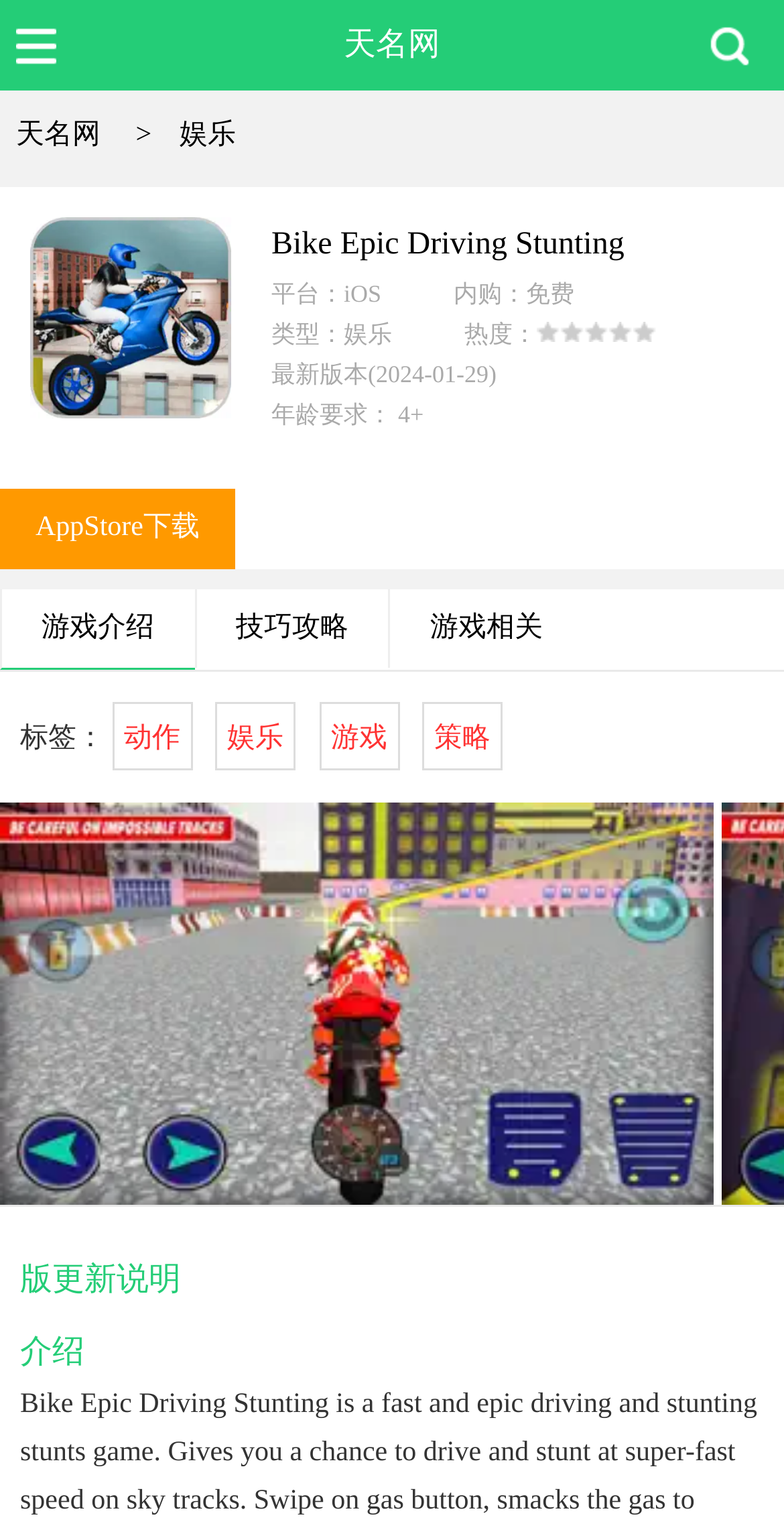Identify the main title of the webpage and generate its text content.

Bike Epic Driving Stunting